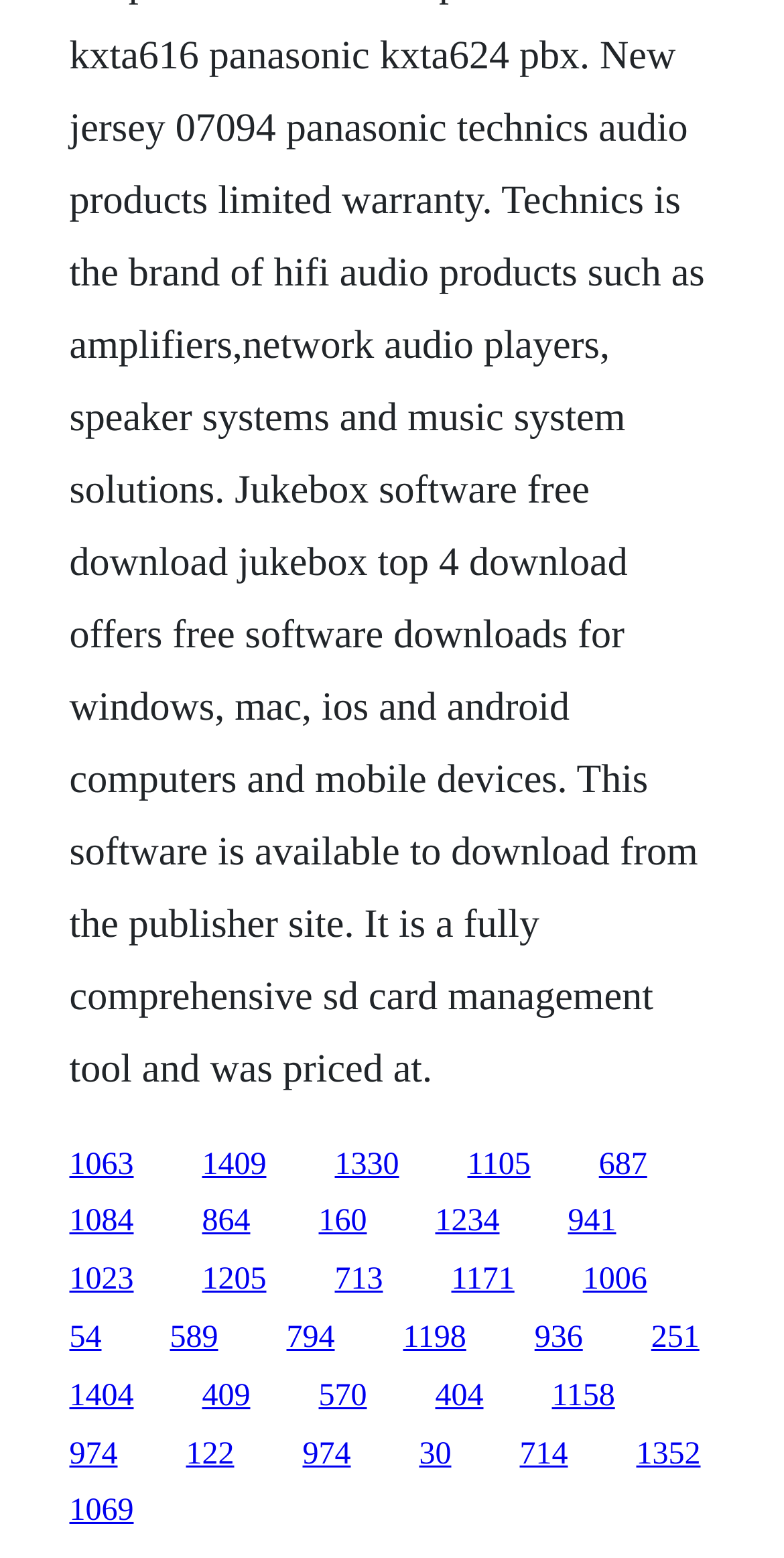Pinpoint the bounding box coordinates for the area that should be clicked to perform the following instruction: "click the link at the bottom left".

[0.088, 0.959, 0.171, 0.981]